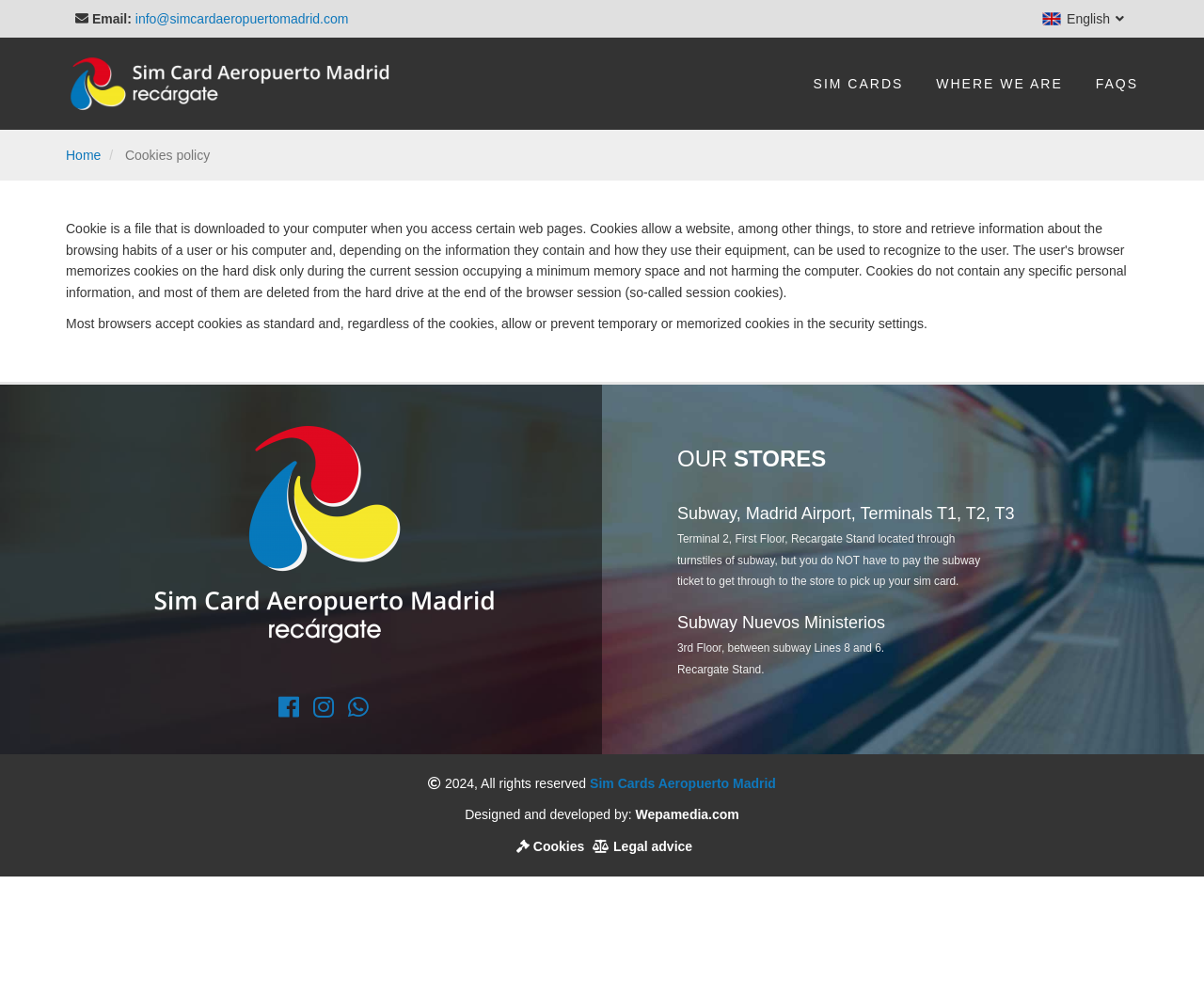Find the bounding box coordinates of the element I should click to carry out the following instruction: "Click the English button".

[0.866, 0.011, 0.945, 0.026]